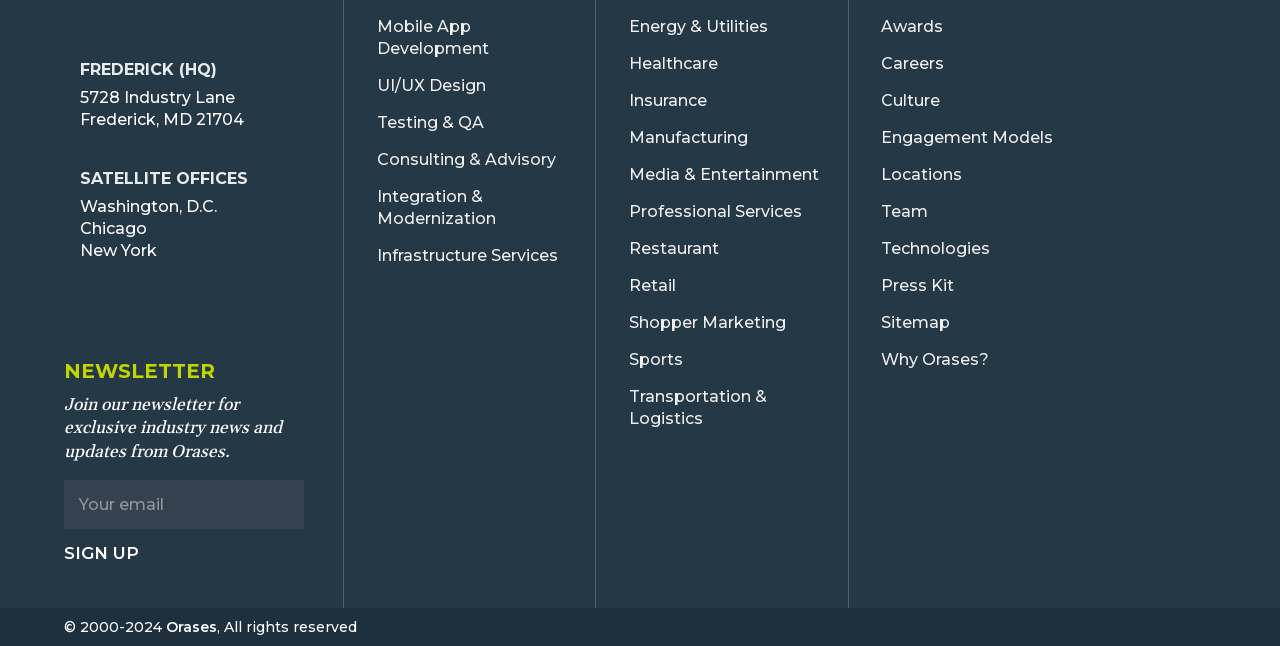Please pinpoint the bounding box coordinates for the region I should click to adhere to this instruction: "View the company's awards".

[0.686, 0.013, 0.745, 0.07]